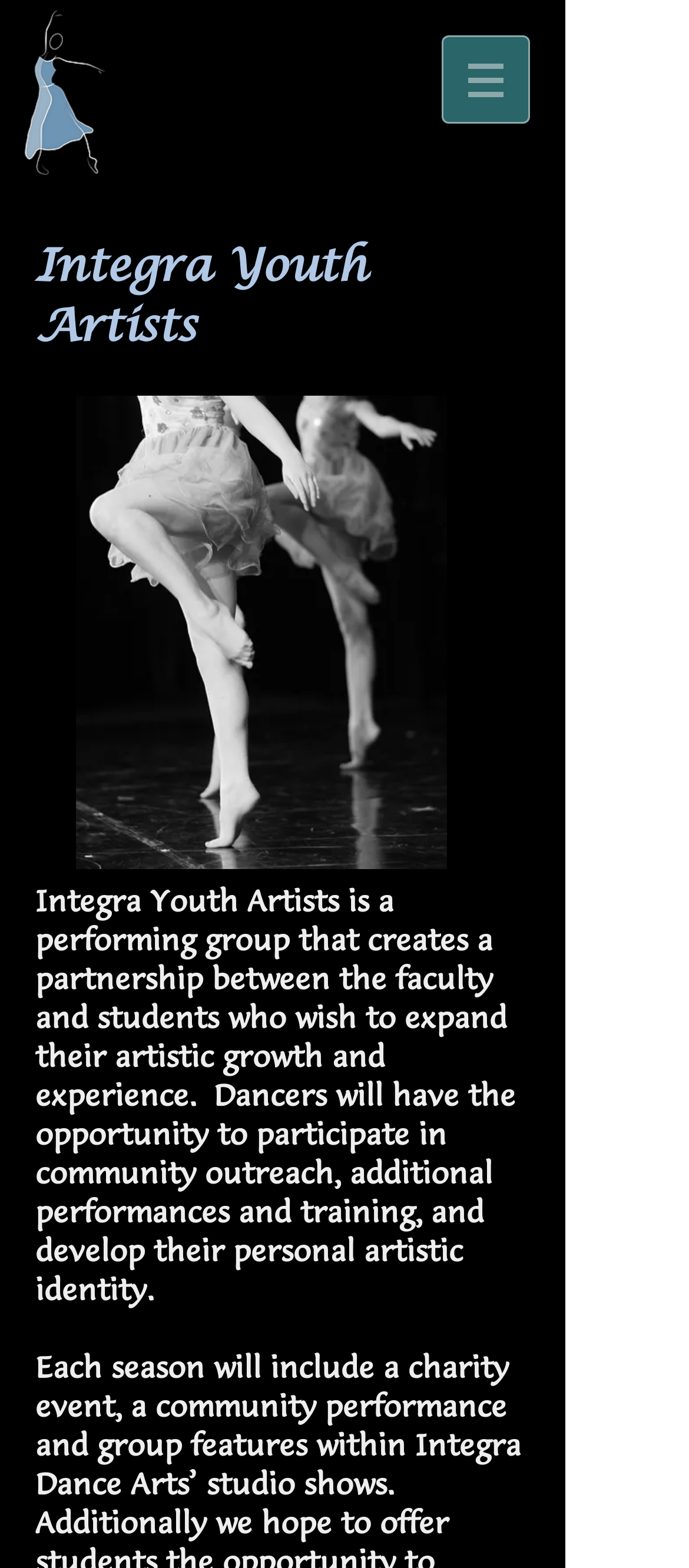Detail the various sections and features of the webpage.

The webpage is about Integra Youth Artists, a performing group that partners faculty and students to expand their artistic growth and experience. At the top left corner, there is a logo image of Integra Dance Arts. Below the logo, there is a navigation menu labeled "Site" with a button that has a popup menu. The button is accompanied by a small image. 

To the right of the navigation menu, there is a heading that reads "Integra Youth Artists". Below the heading, there is a large image that takes up most of the width of the page. The image is likely a photo of the performing group.

Below the image, there is a block of text that describes the mission and goals of Integra Youth Artists. The text explains that dancers will have opportunities to participate in community outreach, additional performances and training, and develop their personal artistic identity.